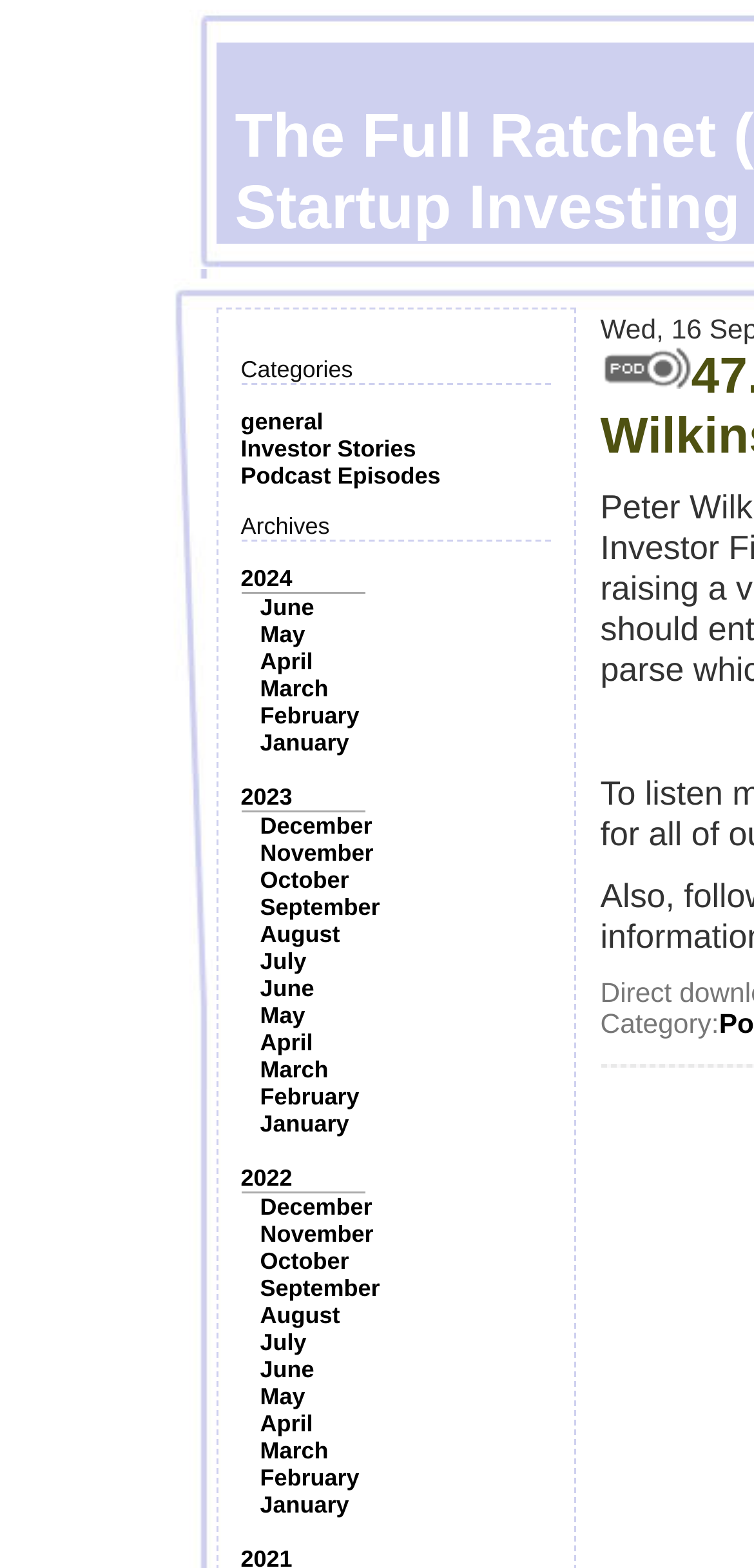Please mark the clickable region by giving the bounding box coordinates needed to complete this instruction: "Listen to the 'Investor Stories' podcast".

[0.319, 0.278, 0.552, 0.295]